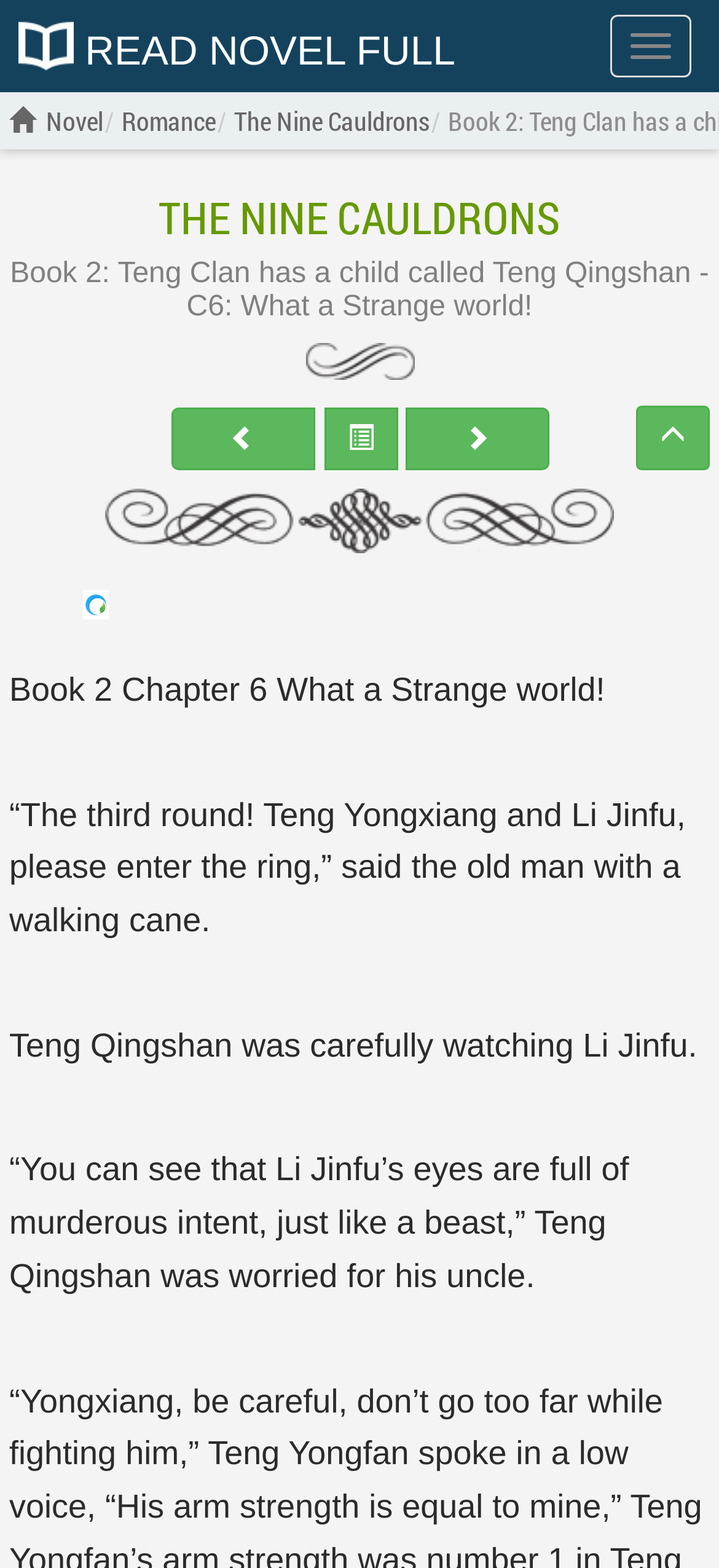Please identify the bounding box coordinates of the clickable area that will allow you to execute the instruction: "Go to 'Read Novel Full' homepage".

[0.026, 0.012, 0.987, 0.047]